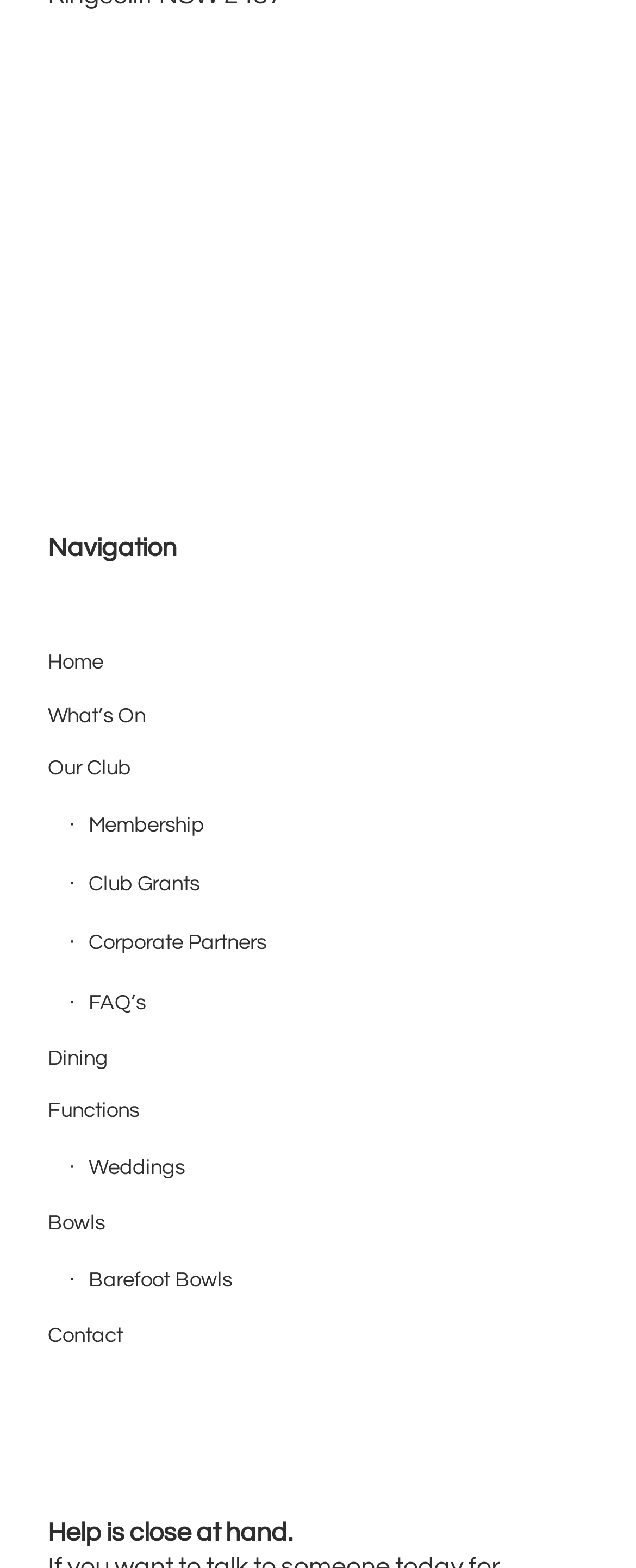Please answer the following question using a single word or phrase: 
How many navigation links are there?

12